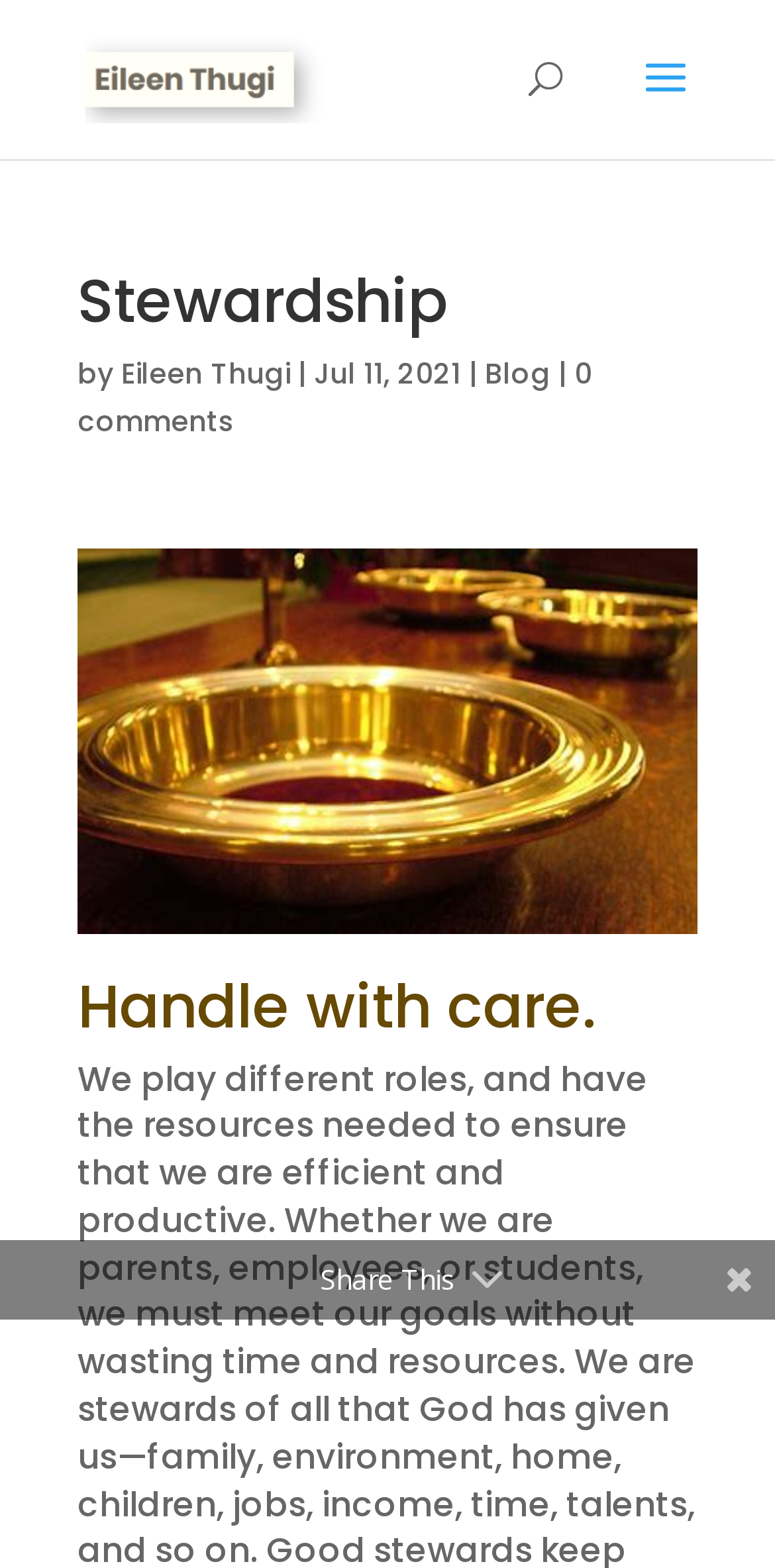Construct a thorough caption encompassing all aspects of the webpage.

The webpage is about "Stewardship" by Eileen Thugi, with a focus on a specific blog post. At the top left, there is a link to Eileen Thugi's profile, accompanied by a small image of the author. Below this, there is a search bar that spans almost the entire width of the page.

The main content of the page is divided into two sections. The top section contains the title "Stewardship" in a large font, followed by the author's name and the date "Jul 11, 2021". There is also a link to the "Blog" section and a link to "0 comments" below the title.

The second section contains a figure, likely an image, that takes up most of the width of the page. Above the figure, there is a heading that reads "Handle with care.".

At the bottom of the page, there is a section dedicated to sharing the post on social media. This section is headed by the text "Share This" and contains links to share the post on Facebook, Twitter, Evernote, Pinterest, LinkedIn, and to like the post.

On the top right, there is a small icon that appears to be a share button.